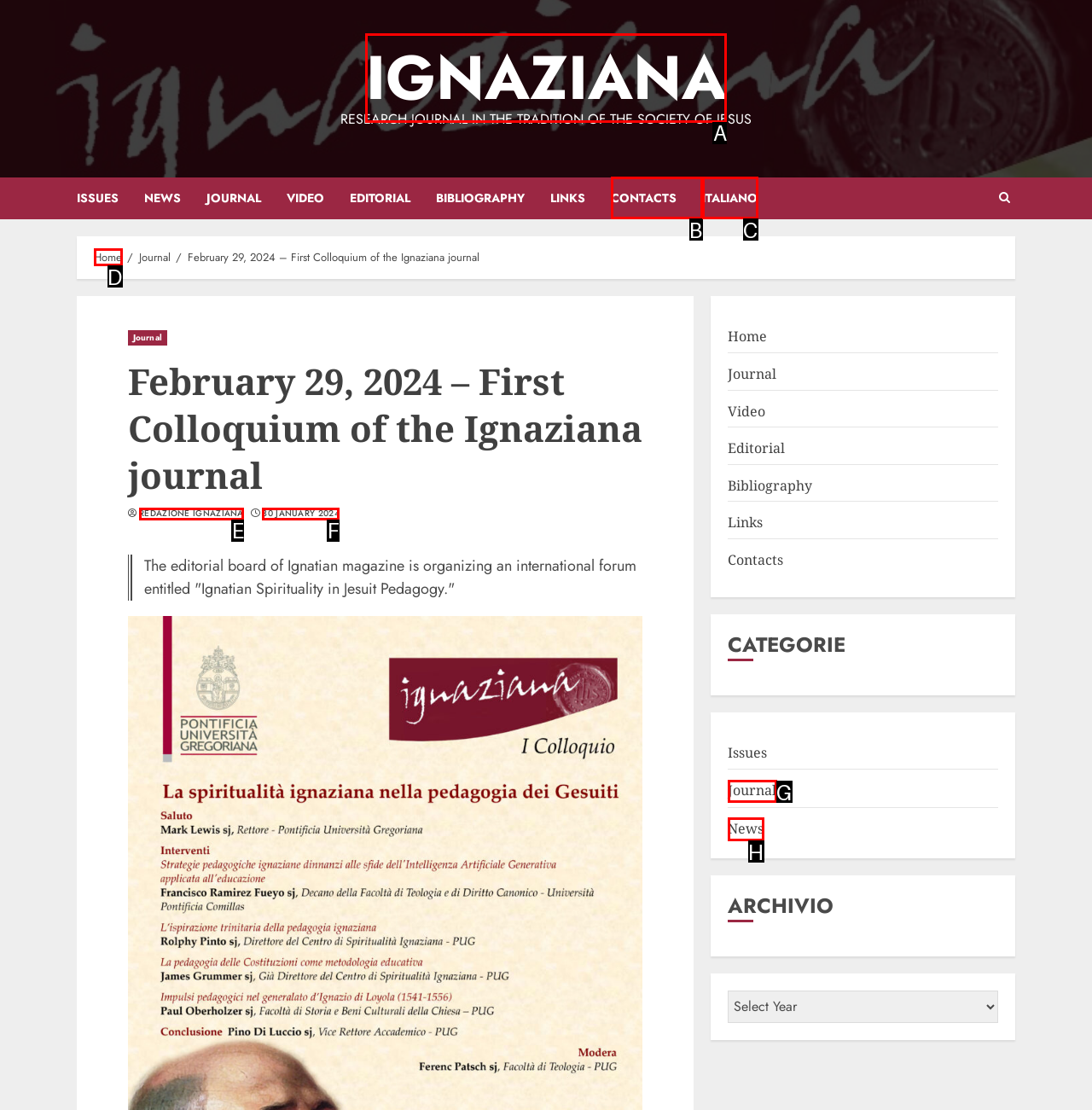Match the option to the description: Redazione Ignaziana
State the letter of the correct option from the available choices.

E